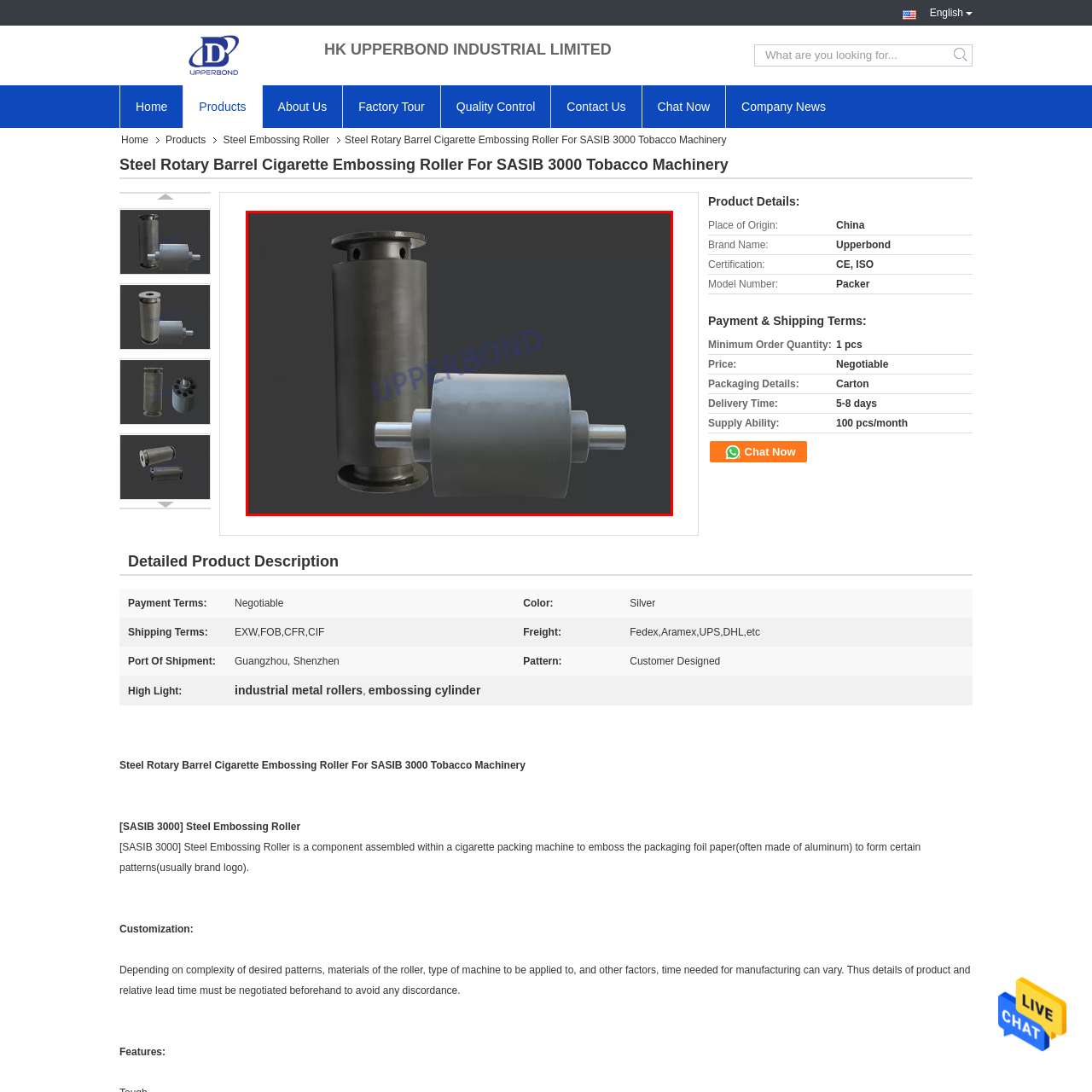What is the purpose of the rollers?
Focus on the visual details within the red bounding box and provide an in-depth answer based on your observations.

The steel rotary barrel cigarette embossing rollers are specifically designed for use in SASIB 3000 tobacco machinery, which suggests that their purpose is related to tobacco processing, particularly in the field of cigarette manufacturing.